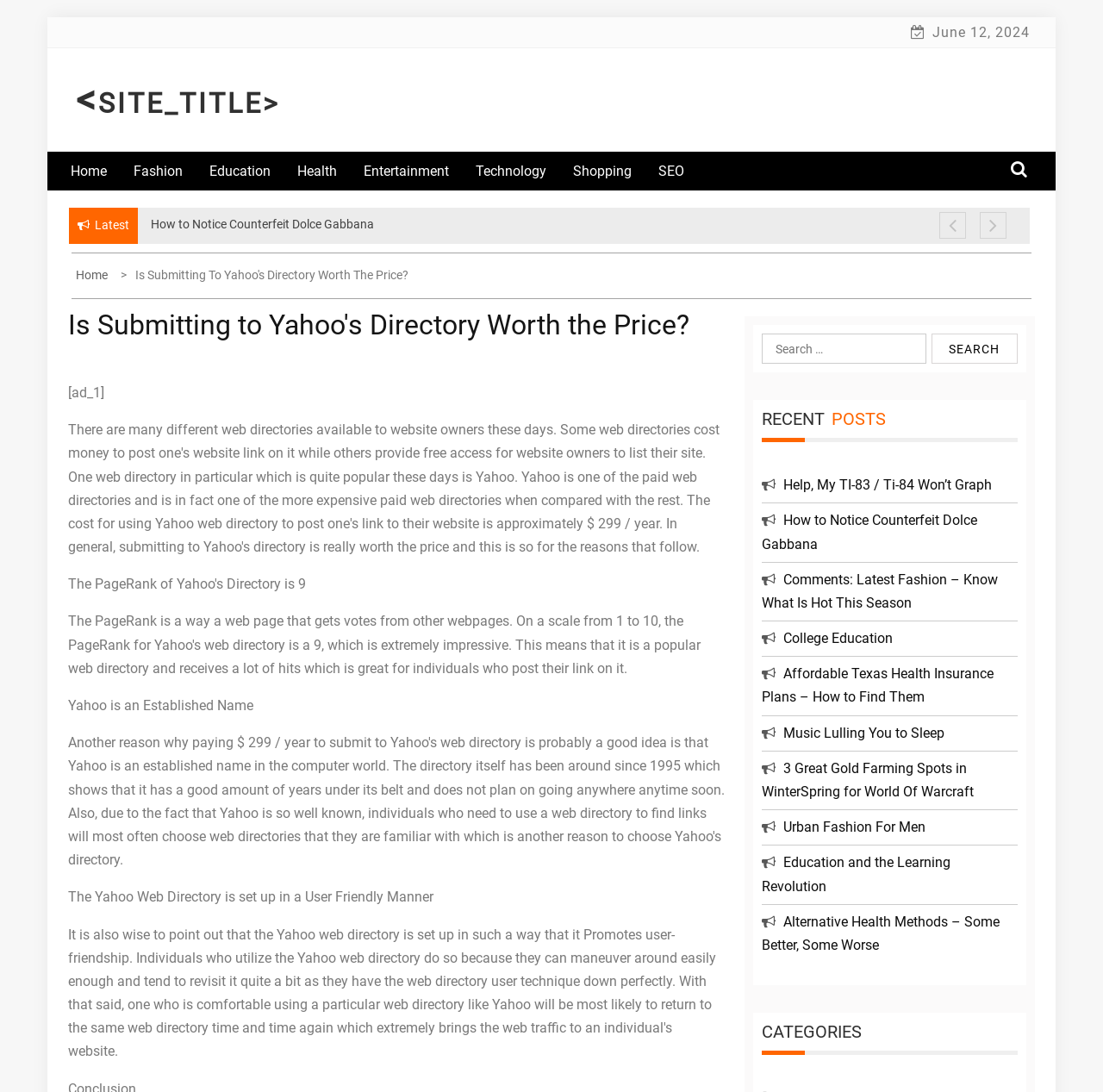Determine the bounding box for the HTML element described here: "Music Lulling You to Sleep". The coordinates should be given as [left, top, right, bottom] with each number being a float between 0 and 1.

[0.71, 0.664, 0.857, 0.679]